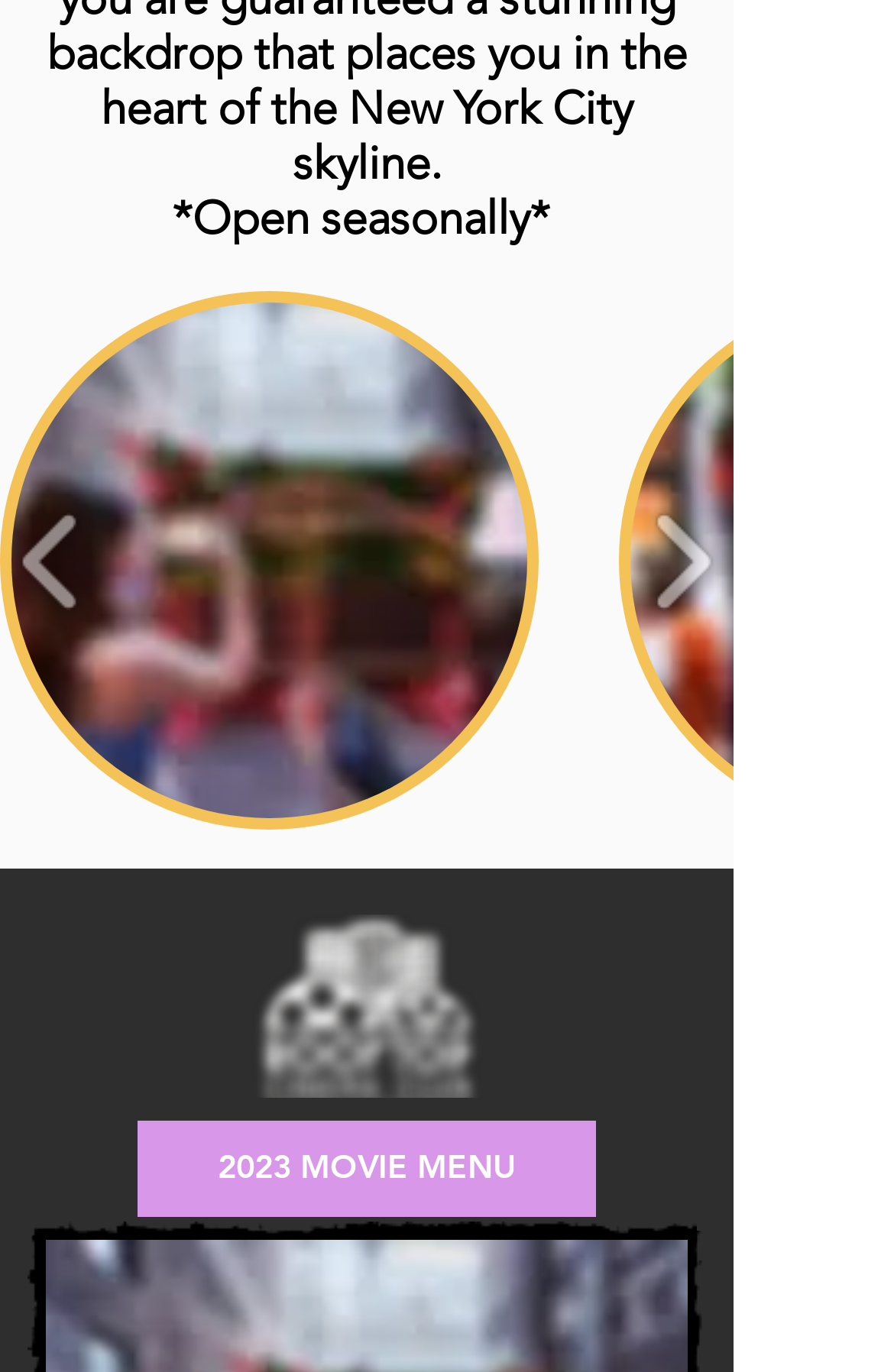Answer the question below using just one word or a short phrase: 
What is the title of the first image in the slider?

Welcome to Skylawn